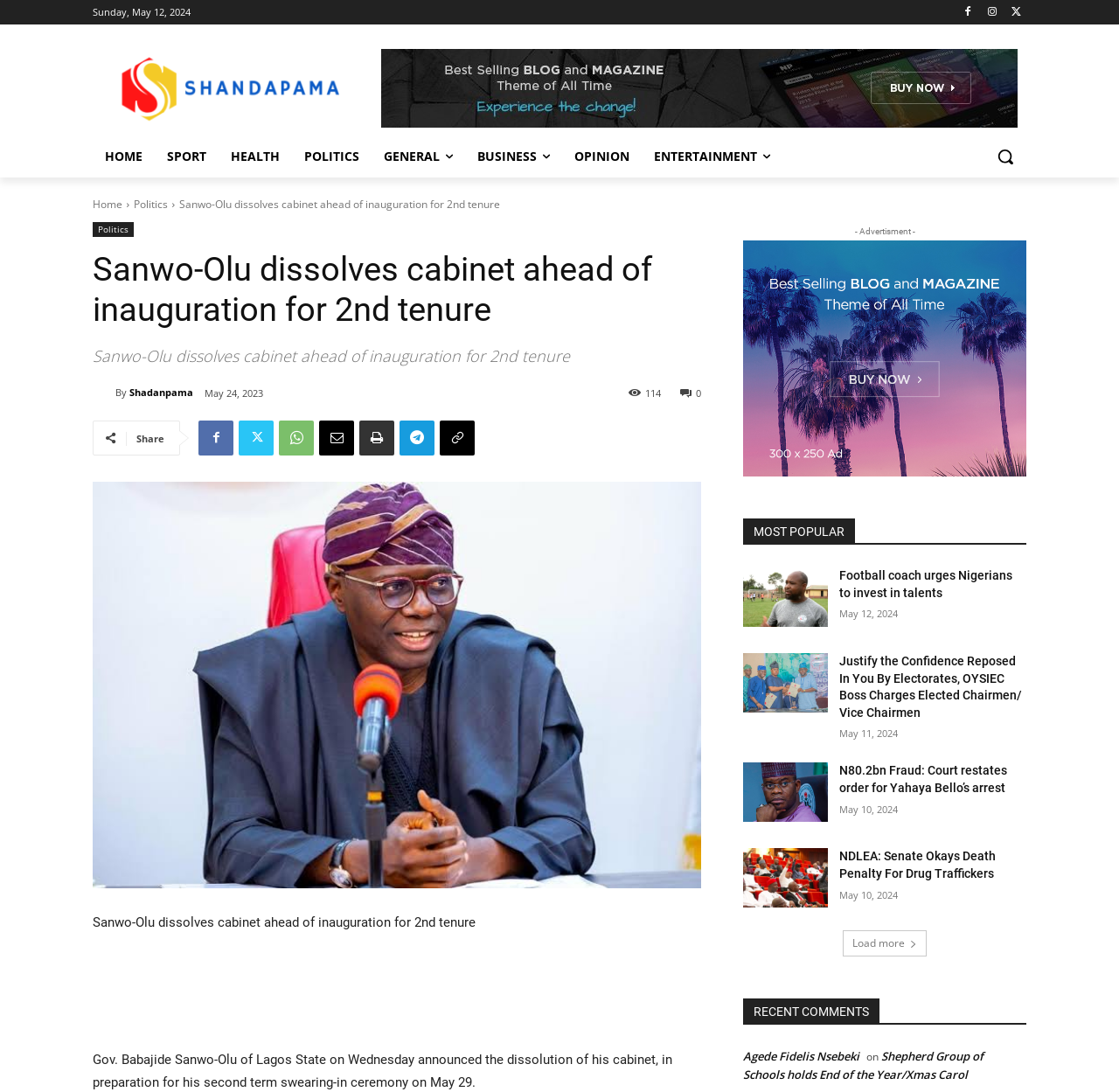Please identify the bounding box coordinates of the area that needs to be clicked to follow this instruction: "View the 'MOST POPULAR' news".

[0.664, 0.475, 0.917, 0.499]